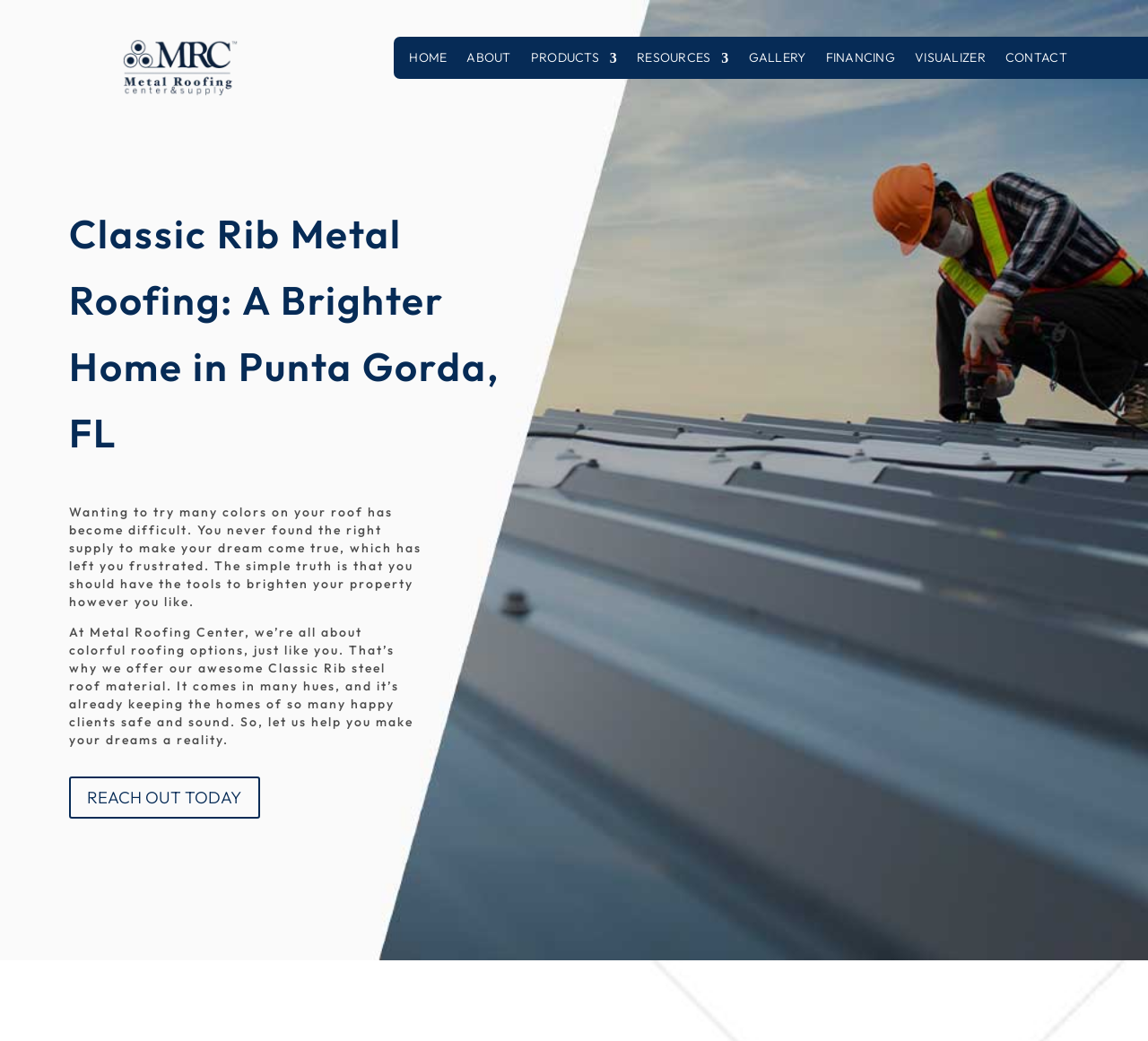Elaborate on the webpage's design and content in a detailed caption.

The webpage is about Classic Rib metal roofing in Punta Gorda, FL, offered by Metal Roofing Center. At the top left corner, there is a logo of Metal Roofing Center, accompanied by a navigation menu with links to HOME, ABOUT, PRODUCTS, RESOURCES, GALLERY, FINANCING, VISUALIZER, and CONTACT, arranged horizontally from left to right.

Below the navigation menu, there is a prominent heading that reads "Classic Rib Metal Roofing: A Brighter Home in Punta Gorda, FL". Underneath the heading, there are two paragraphs of text. The first paragraph describes the frustration of finding the right roofing supply to brighten one's property, while the second paragraph introduces Metal Roofing Center's Classic Rib steel roof material, which comes in many colors and has been used by many happy clients.

At the bottom of the page, there is a call-to-action link "REACH OUT TODAY", encouraging visitors to take action. Overall, the webpage is focused on promoting Classic Rib metal roofing as a solution for homeowners in Punta Gorda, FL, who want to brighten their properties with colorful roofing options.